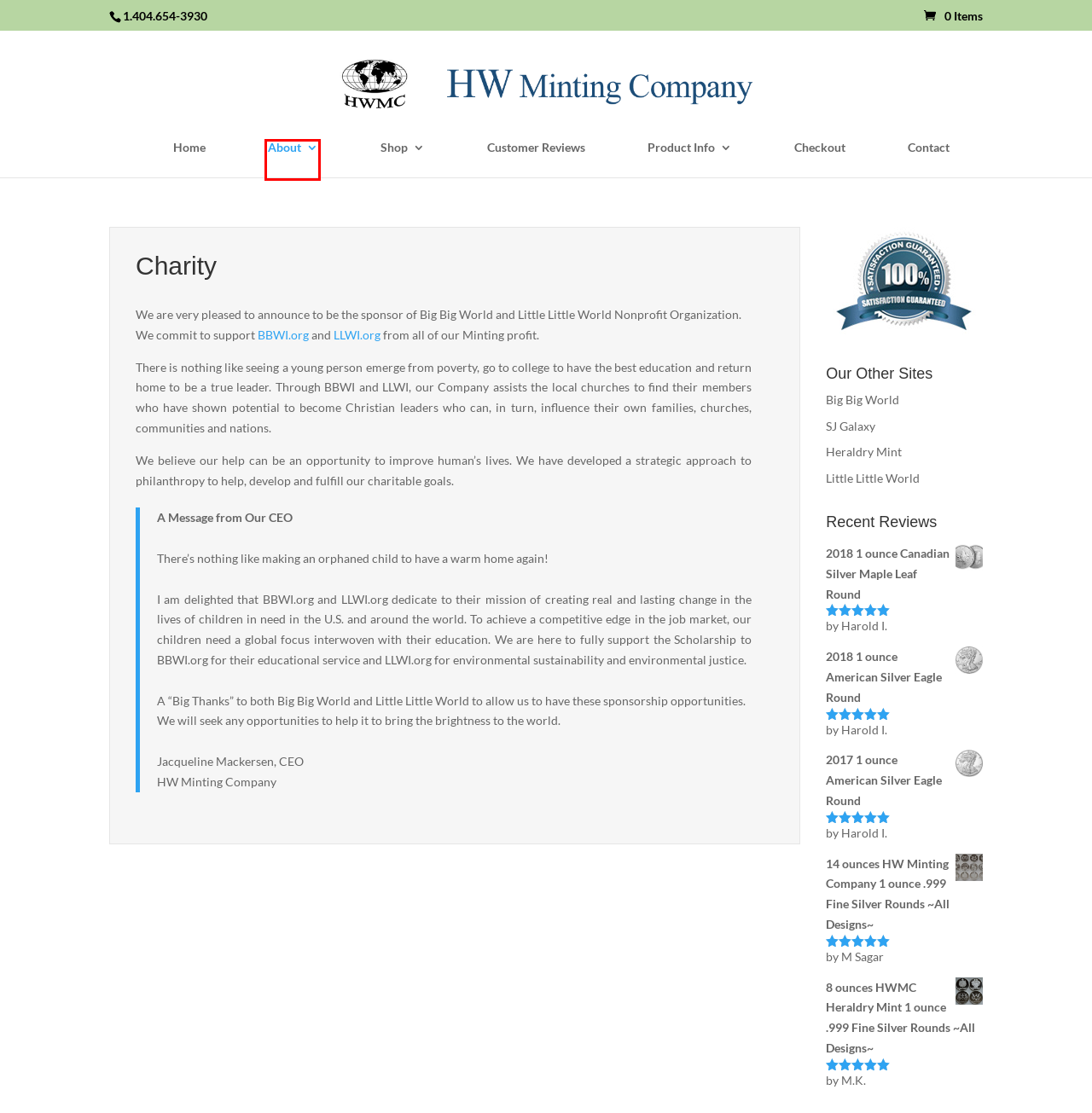Examine the screenshot of a webpage with a red rectangle bounding box. Select the most accurate webpage description that matches the new webpage after clicking the element within the bounding box. Here are the candidates:
A. SJ Galaxy
B. Contact | HW Minting Company
C. About Us | HW Minting Company
D. Shop | HW Minting Company
E. Little Little World INC
F. Links | HW Minting Company
G. 14 ounces HW Minting Company 1 ounce .999 Fine Silver Rounds ~All Designs~ | HW Minting Company
H. Cart | HW Minting Company

C